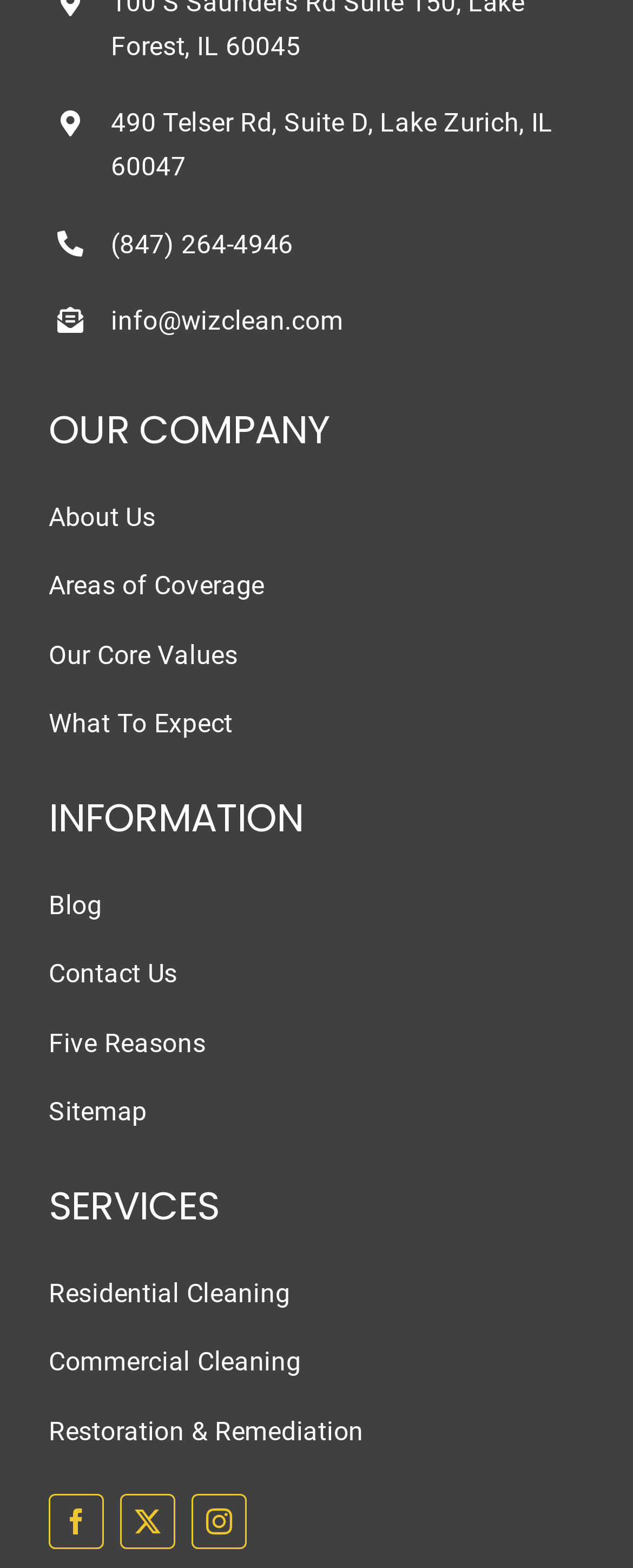Please determine the bounding box coordinates of the element's region to click in order to carry out the following instruction: "visit the blog". The coordinates should be four float numbers between 0 and 1, i.e., [left, top, right, bottom].

[0.077, 0.563, 0.923, 0.592]